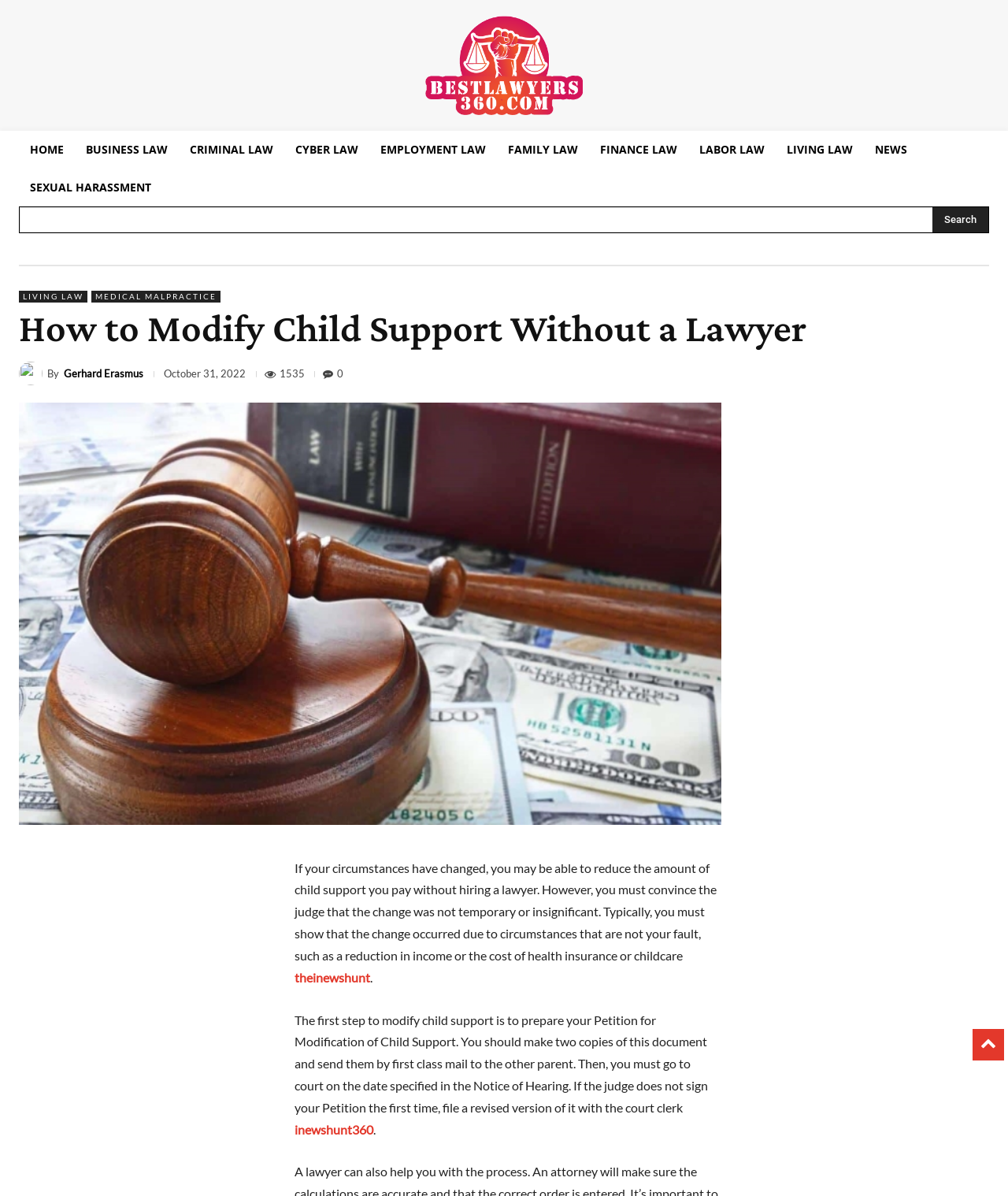Please find the main title text of this webpage.

How to Modify Child Support Without a Lawyer